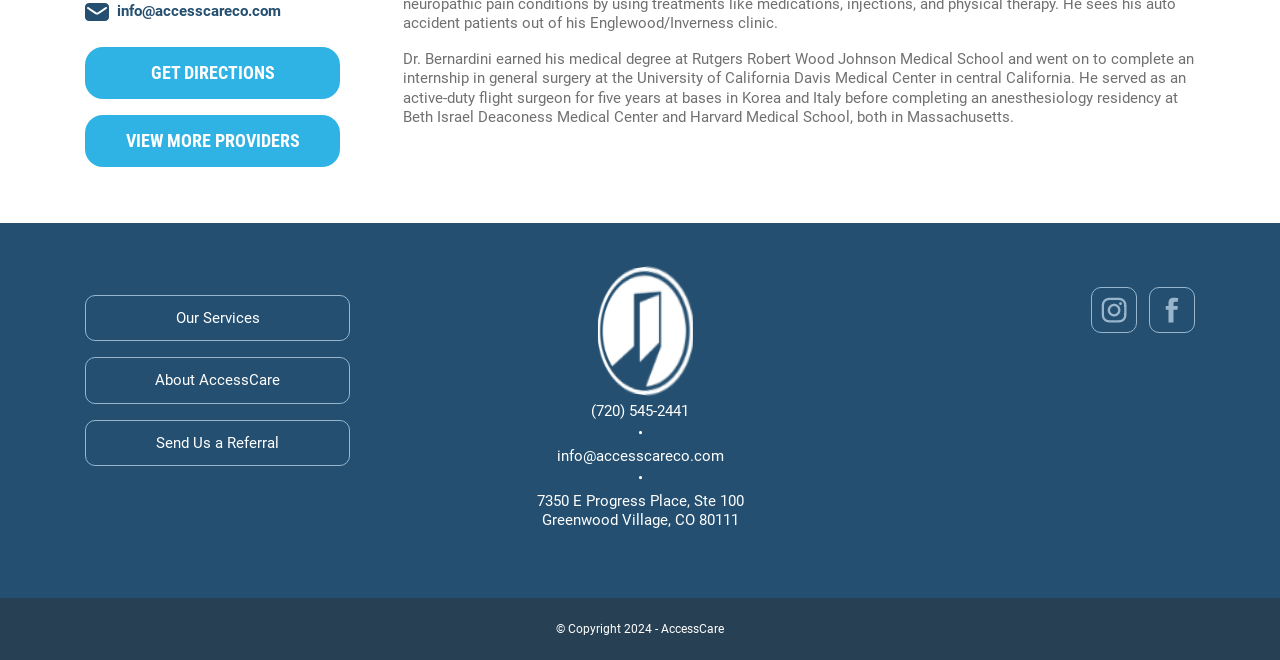Provide the bounding box coordinates in the format (top-left x, top-left y, bottom-right x, bottom-right y). All values are floating point numbers between 0 and 1. Determine the bounding box coordinate of the UI element described as: VIEW MORE PROVIDERS

[0.066, 0.174, 0.266, 0.253]